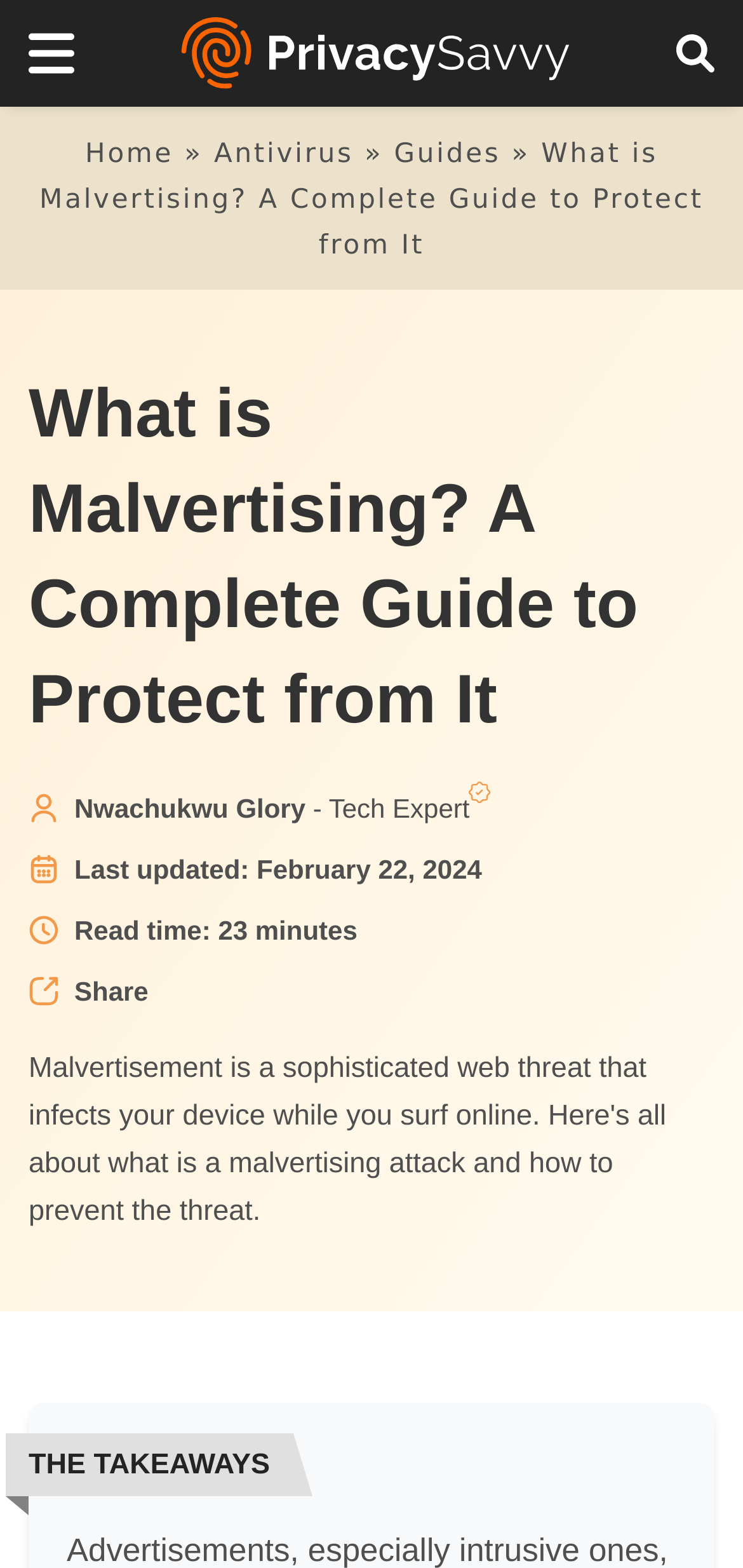Find the bounding box coordinates of the clickable area required to complete the following action: "Open or Close Table of Content".

[0.897, 0.021, 0.949, 0.045]